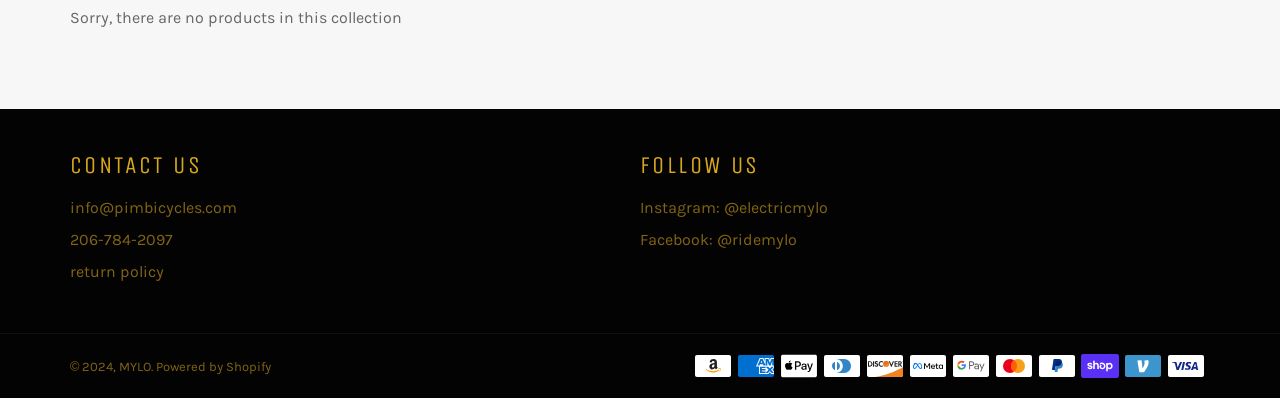What is the contact email?
Please ensure your answer is as detailed and informative as possible.

I found the contact email by looking at the 'CONTACT US' section, where it is listed as 'info@pimbicycles.com'.